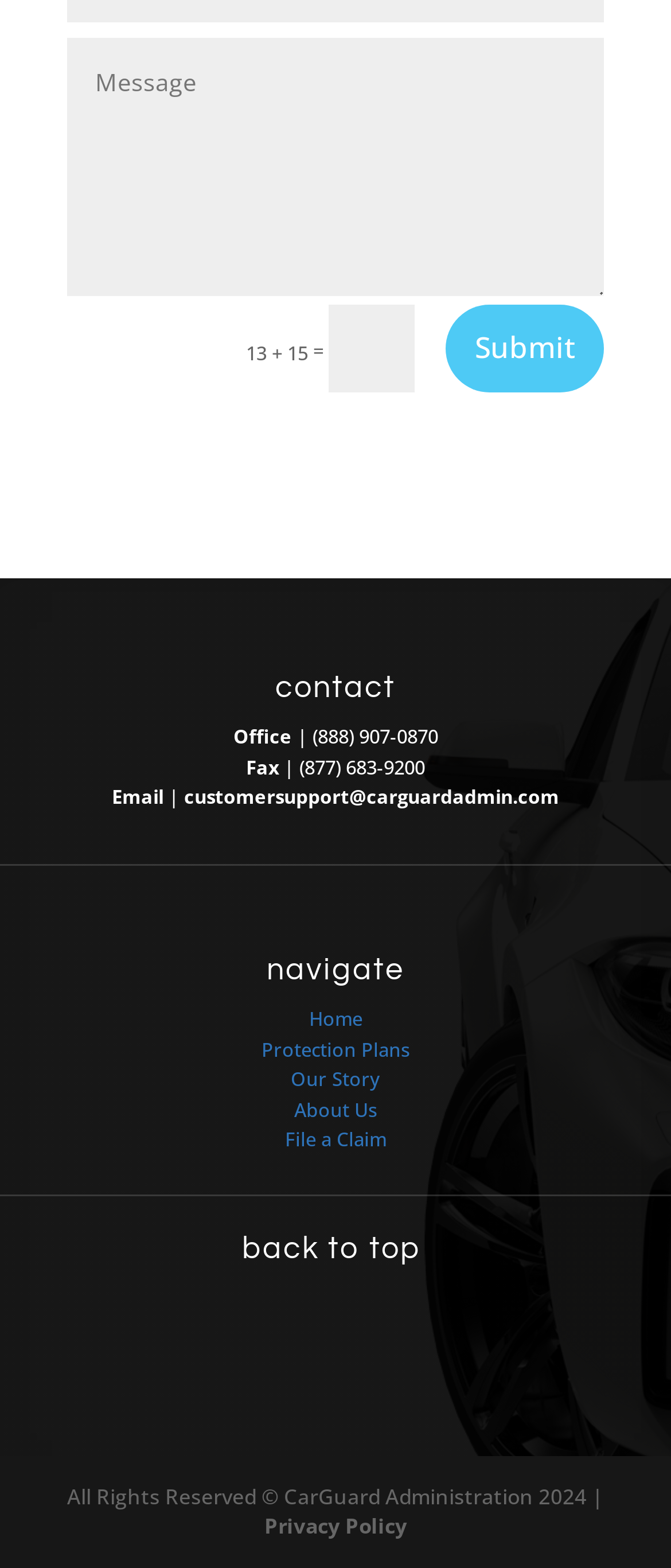Please identify the bounding box coordinates of the area that needs to be clicked to fulfill the following instruction: "Go to Home."

[0.46, 0.641, 0.54, 0.657]